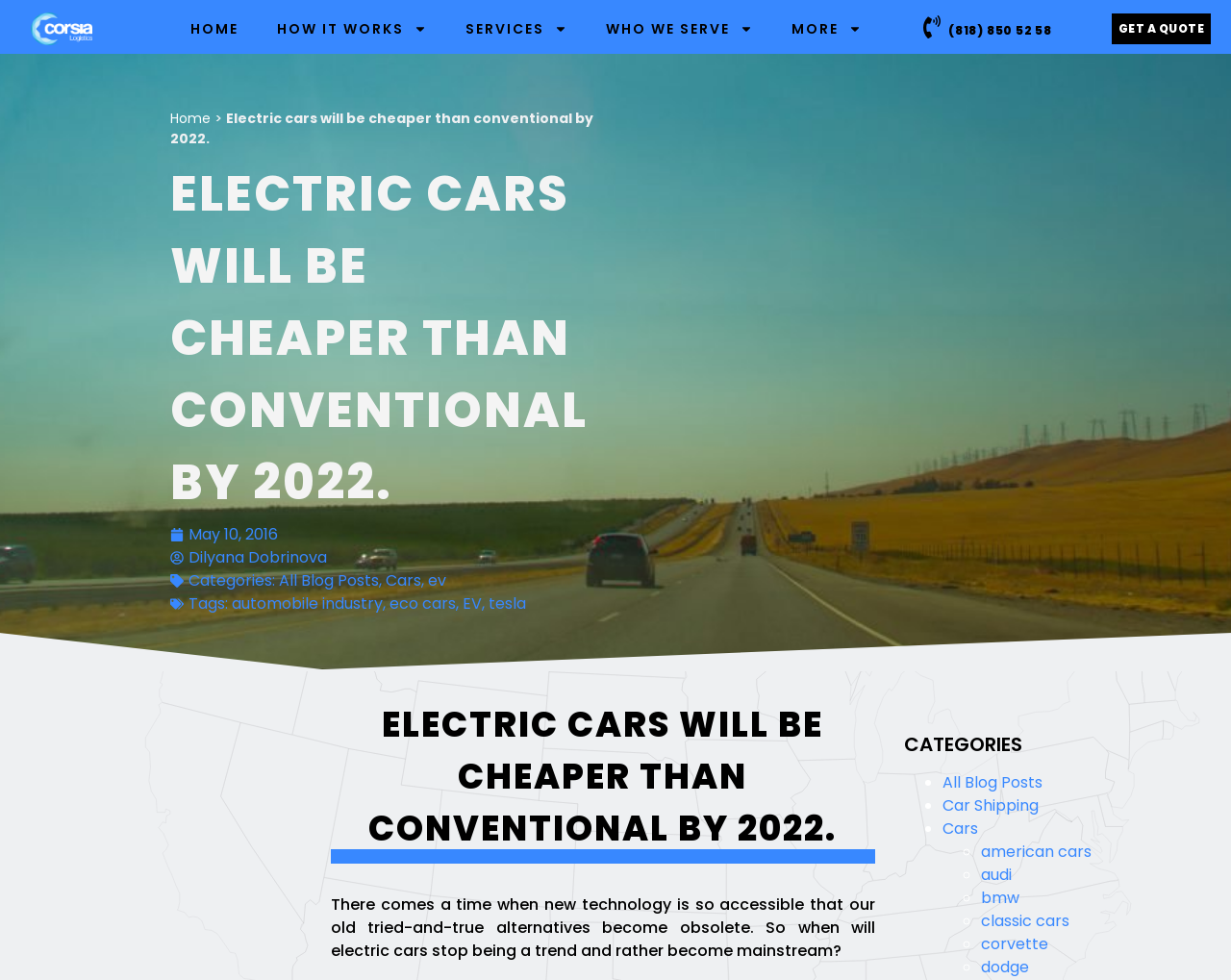Please give a concise answer to this question using a single word or phrase: 
What is the phone number on the webpage?

(818) 850 52 58